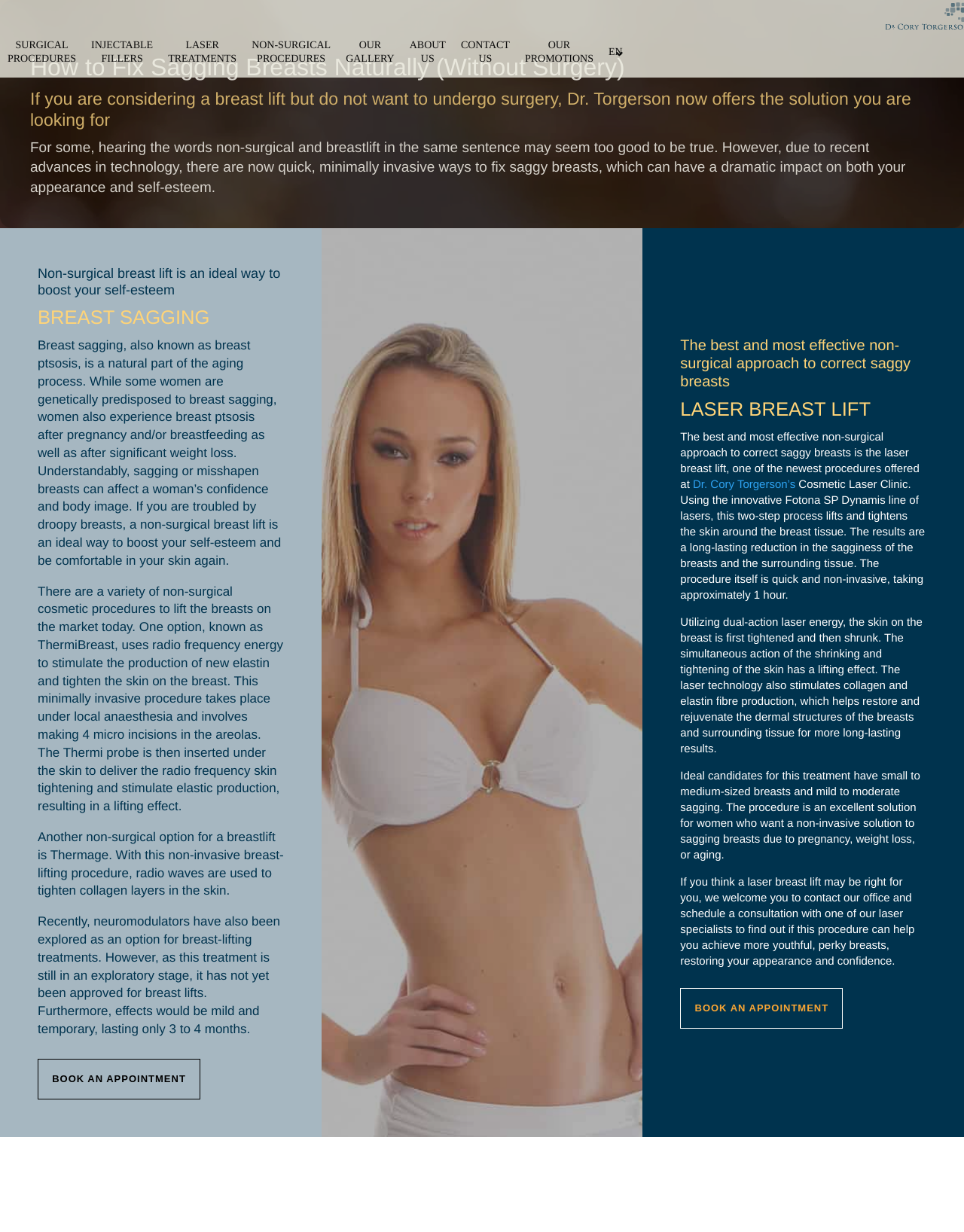Determine the coordinates of the bounding box for the clickable area needed to execute this instruction: "Click the CONTACT US link".

[0.47, 0.024, 0.537, 0.063]